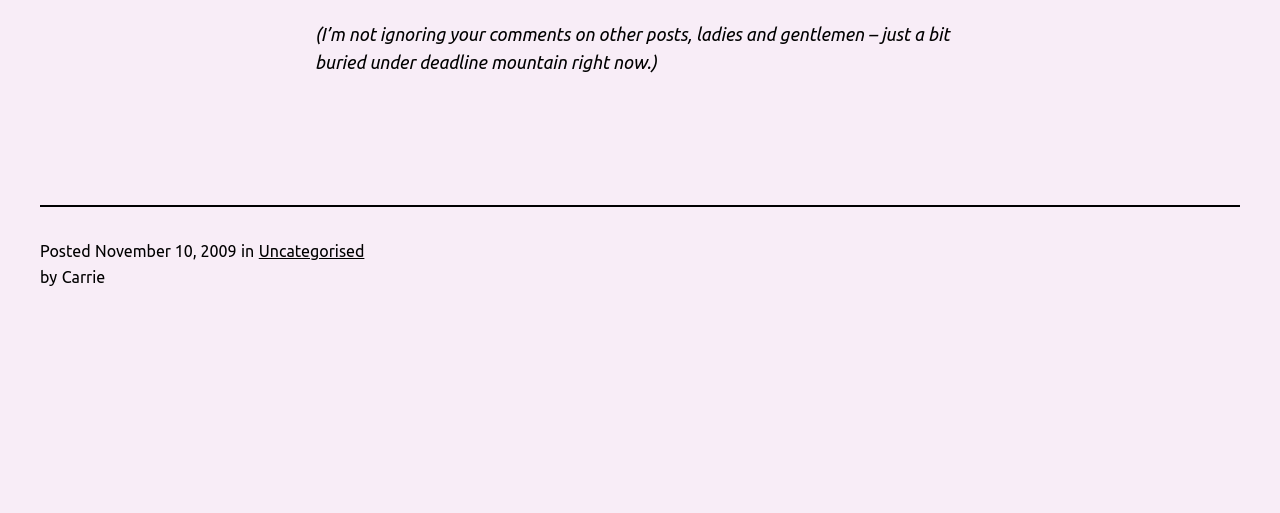Provide a short answer to the following question with just one word or phrase: When was the post published?

November 10, 2009